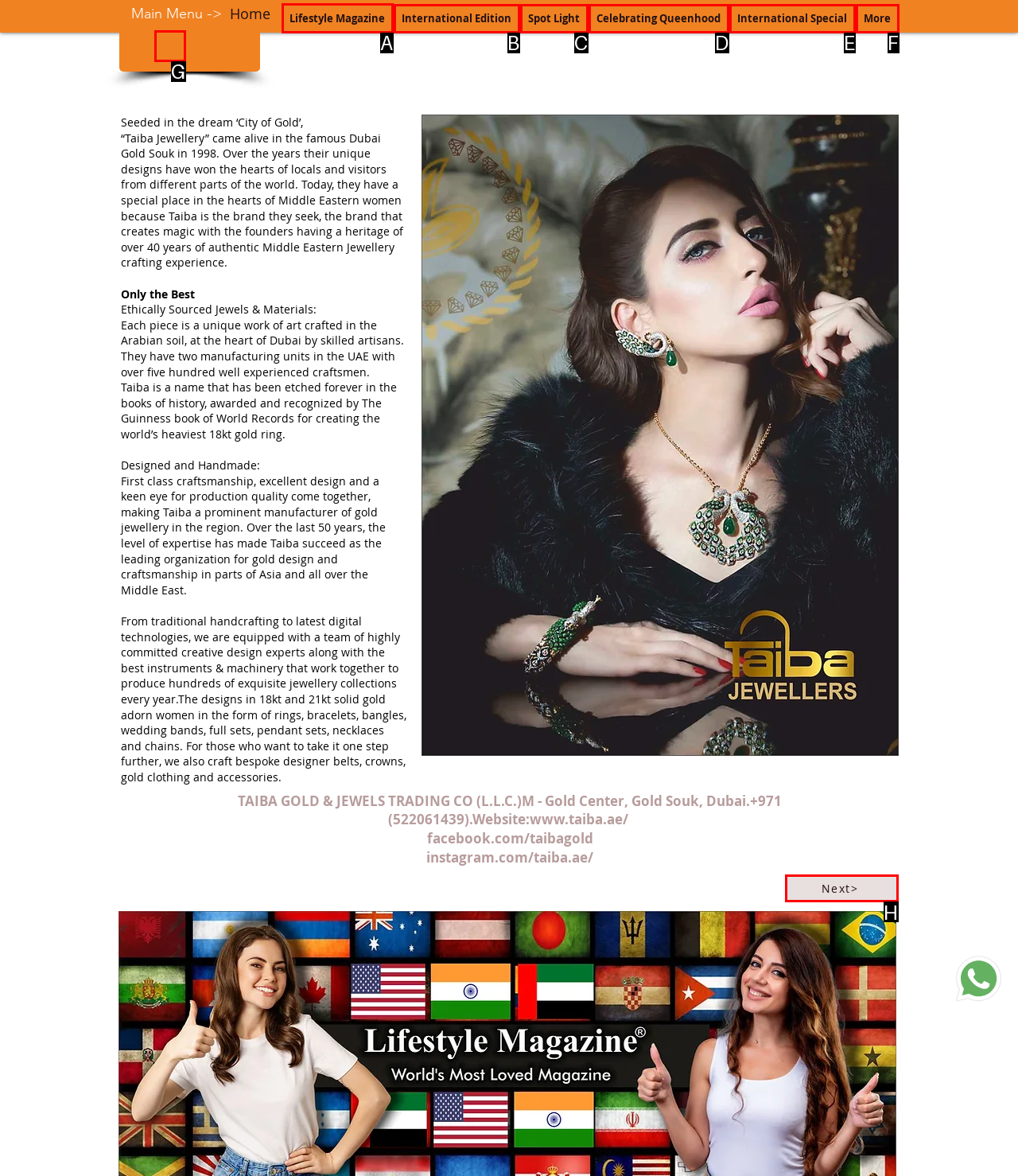Choose the letter that corresponds to the correct button to accomplish the task: Visit the 'Lifestyle Magazine' website
Reply with the letter of the correct selection only.

A